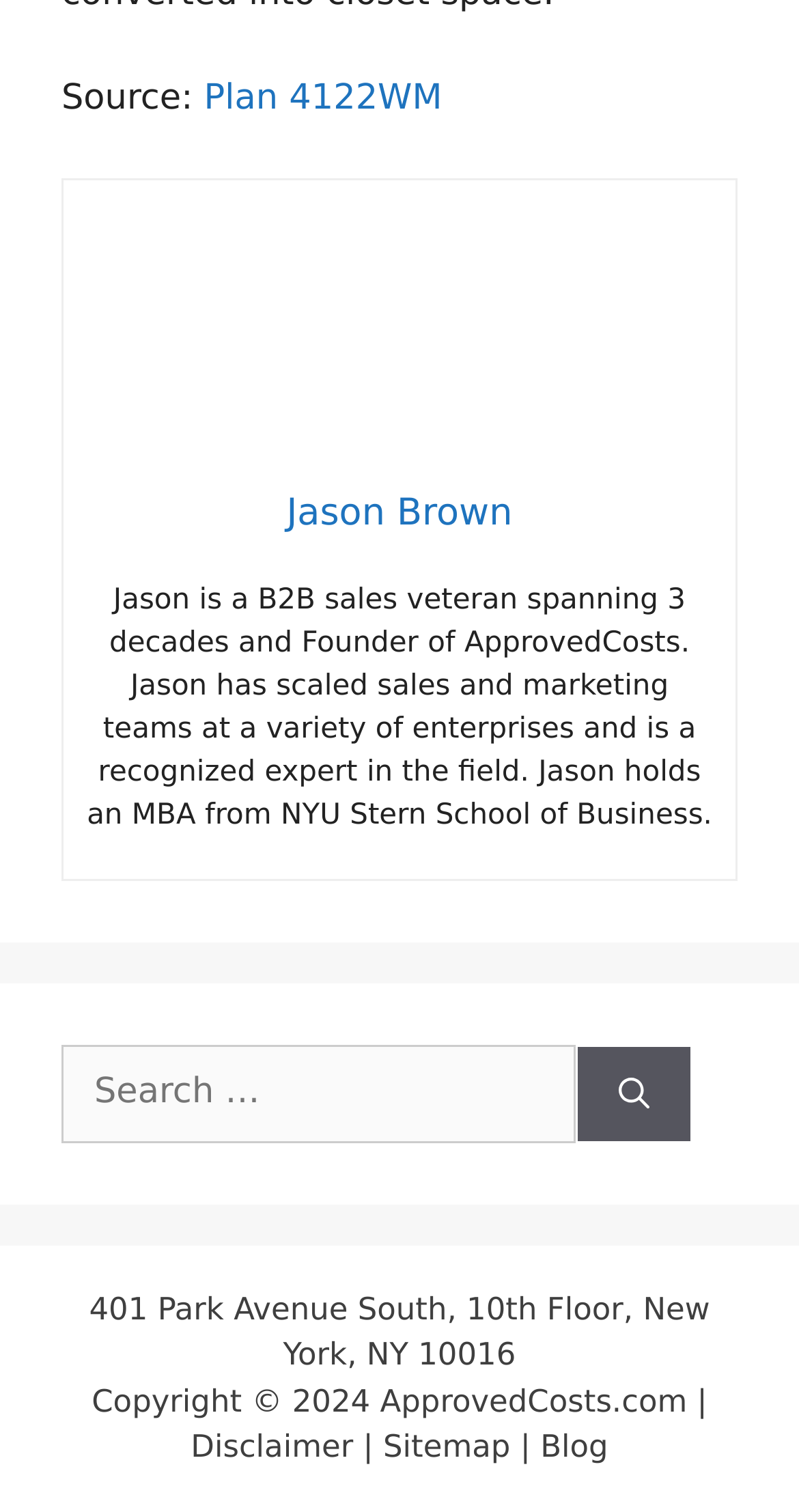Who is the founder of ApprovedCosts?
Using the image as a reference, give an elaborate response to the question.

The answer can be found in the text description of Jason Brown, which states 'Jason is a B2B sales veteran spanning 3 decades and Founder of ApprovedCosts.'